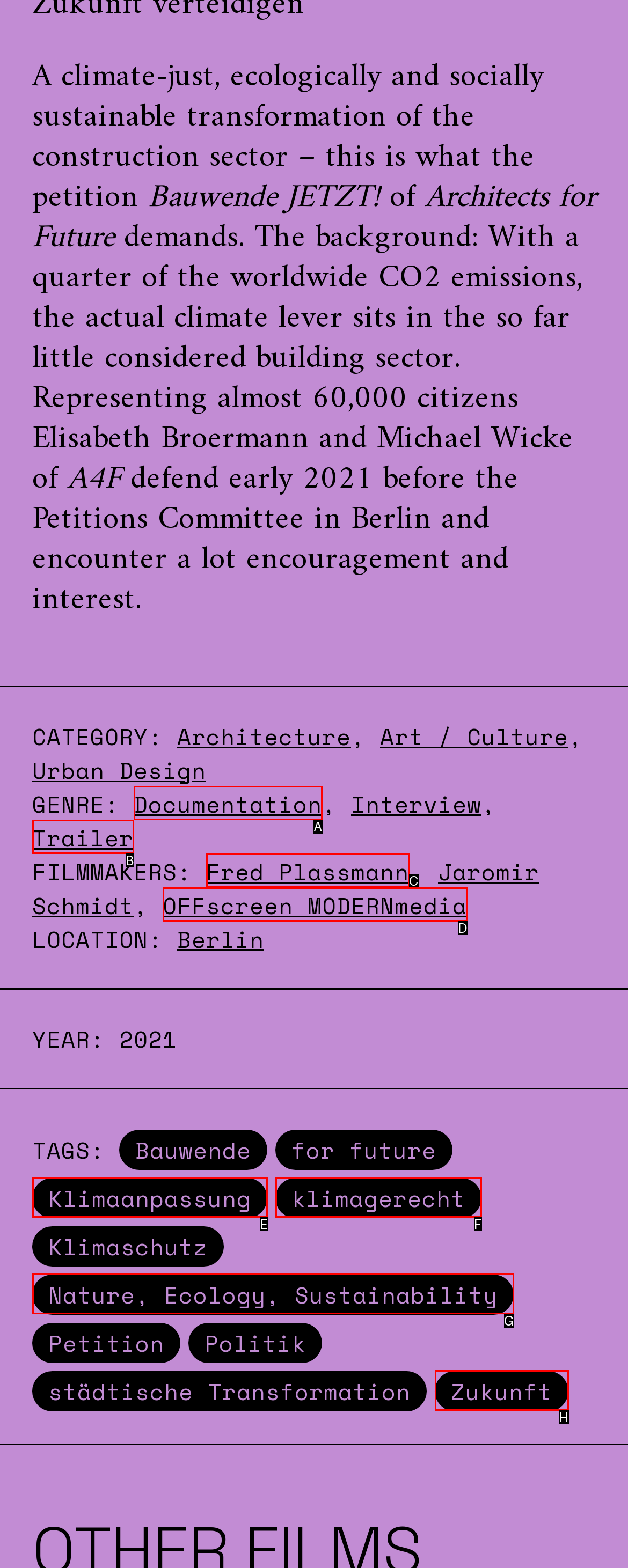Point out the option that best suits the description: Fred Plassmann
Indicate your answer with the letter of the selected choice.

C